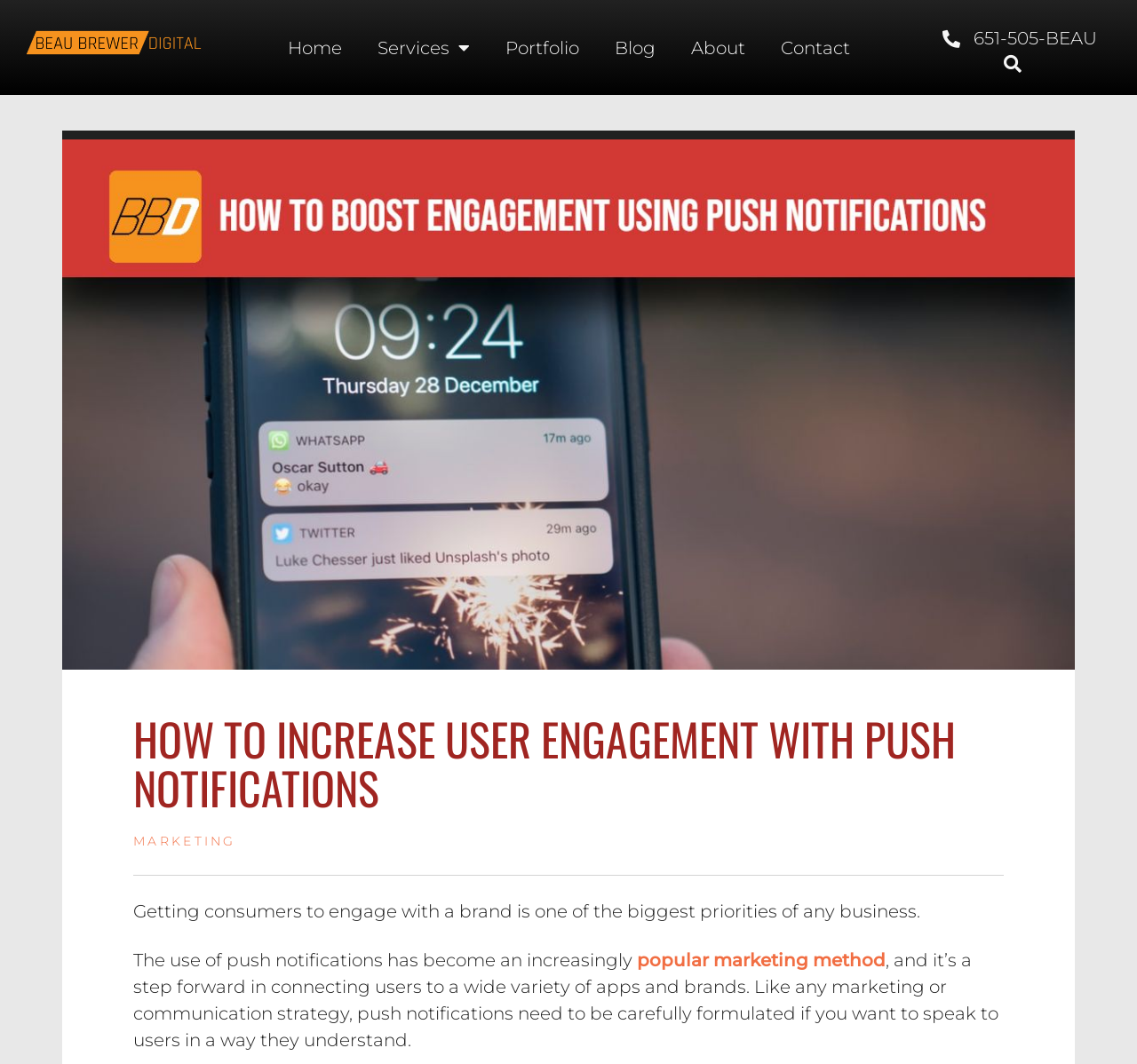Show the bounding box coordinates of the element that should be clicked to complete the task: "contact us".

[0.671, 0.026, 0.763, 0.064]